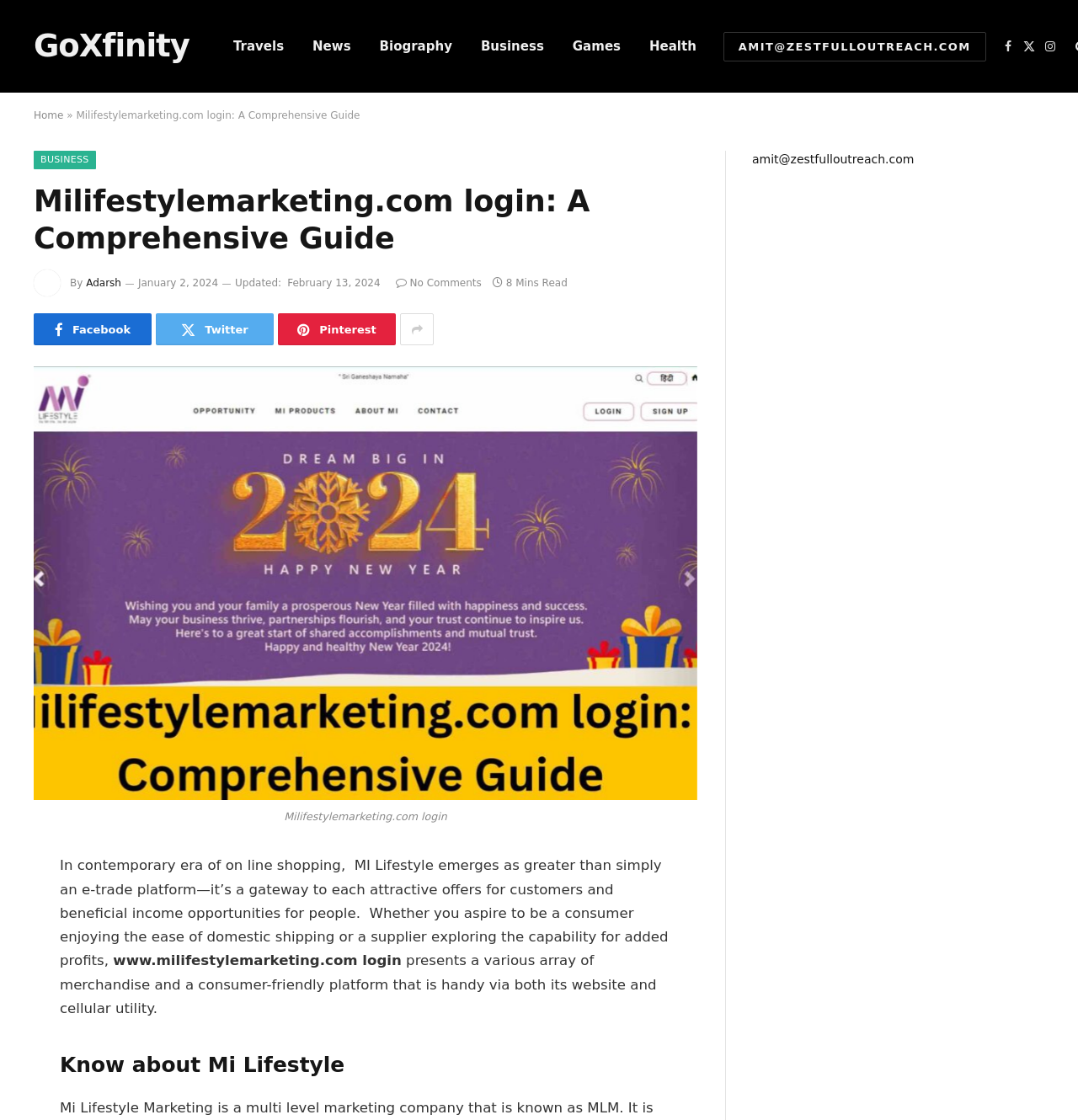Provide a one-word or short-phrase response to the question:
What is the reading time of the article?

8 Mins